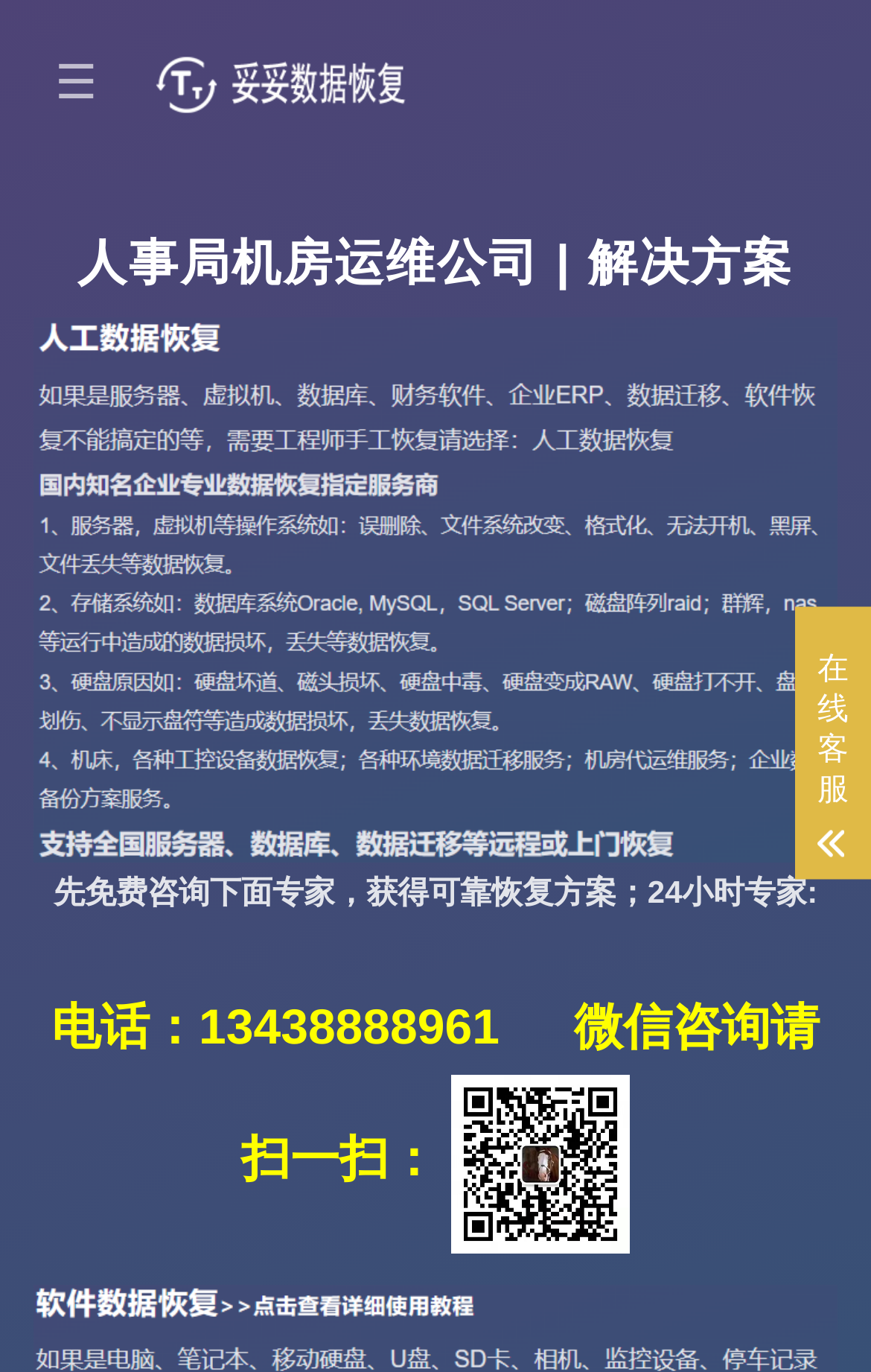Answer the question below with a single word or a brief phrase: 
What is the phone number for consultation?

13438888961